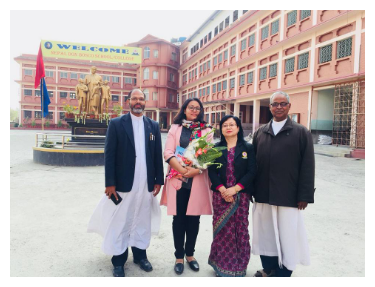What is the woman holding?
Please provide a single word or phrase as the answer based on the screenshot.

A bouquet of flowers